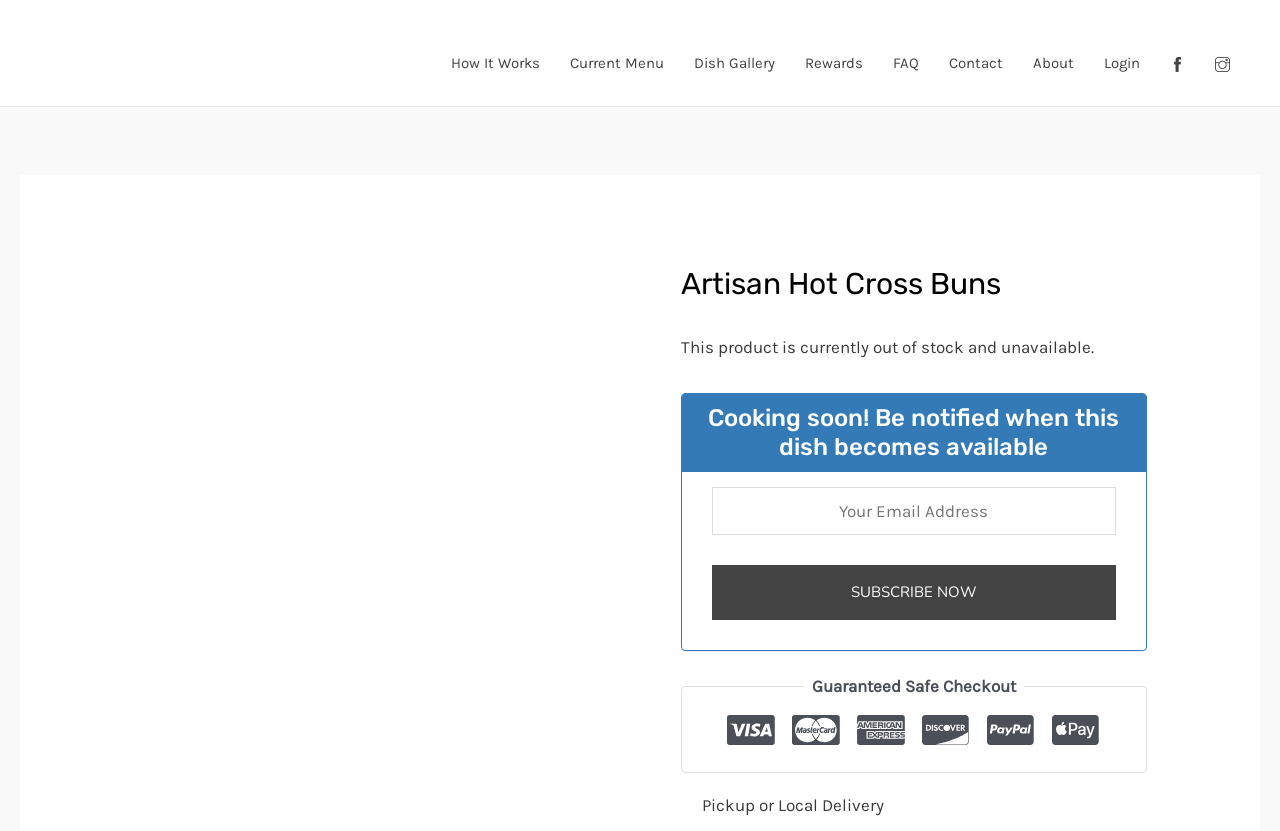Find and specify the bounding box coordinates that correspond to the clickable region for the instruction: "Click on the 'How It Works' link".

[0.341, 0.025, 0.434, 0.128]